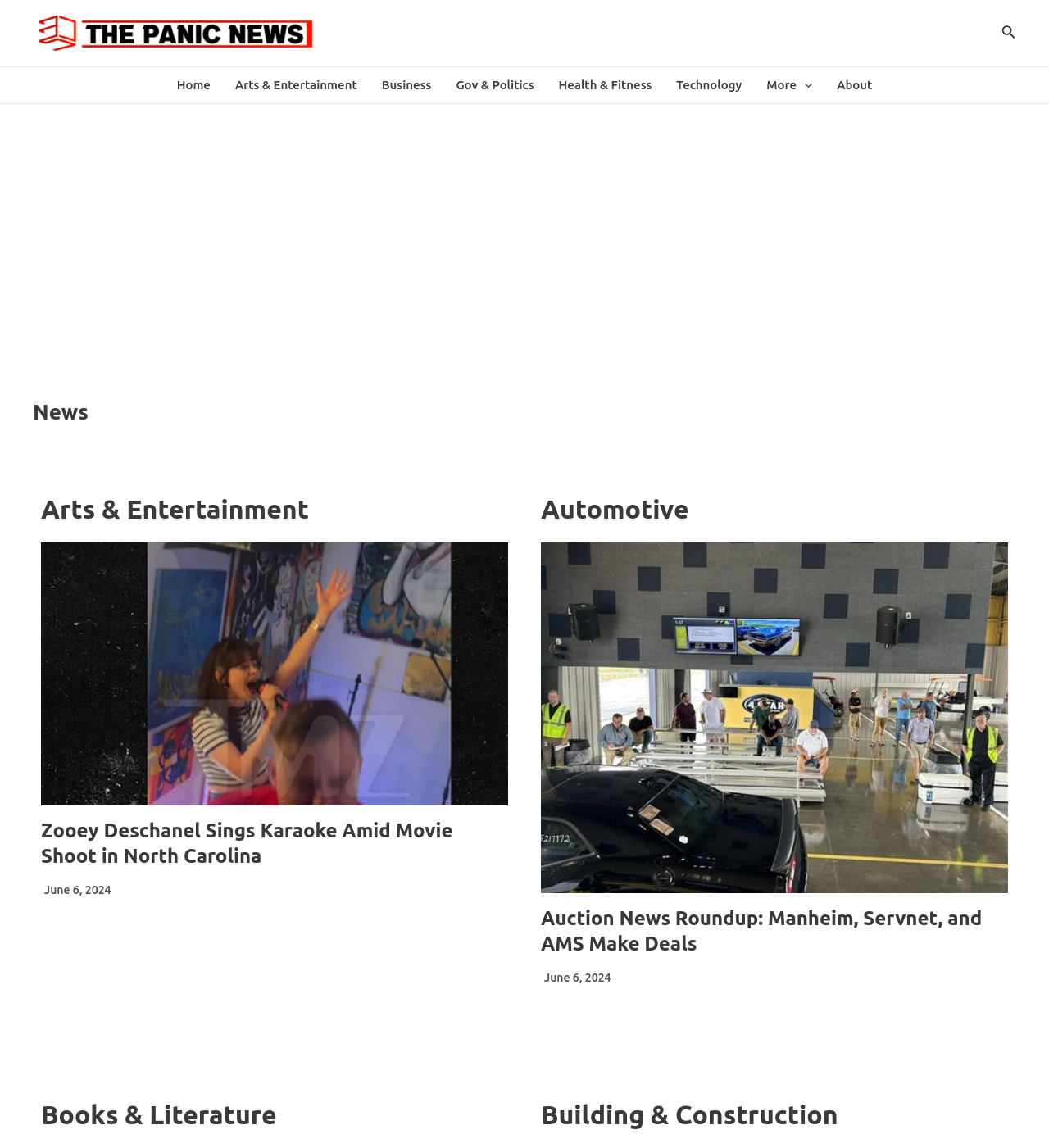How many main categories are available in the site navigation?
Look at the screenshot and provide an in-depth answer.

The site navigation is located at the top of the webpage, and it contains 7 main categories: Home, Arts & Entertainment, Business, Gov & Politics, Health & Fitness, Technology, and More Menu Toggle.